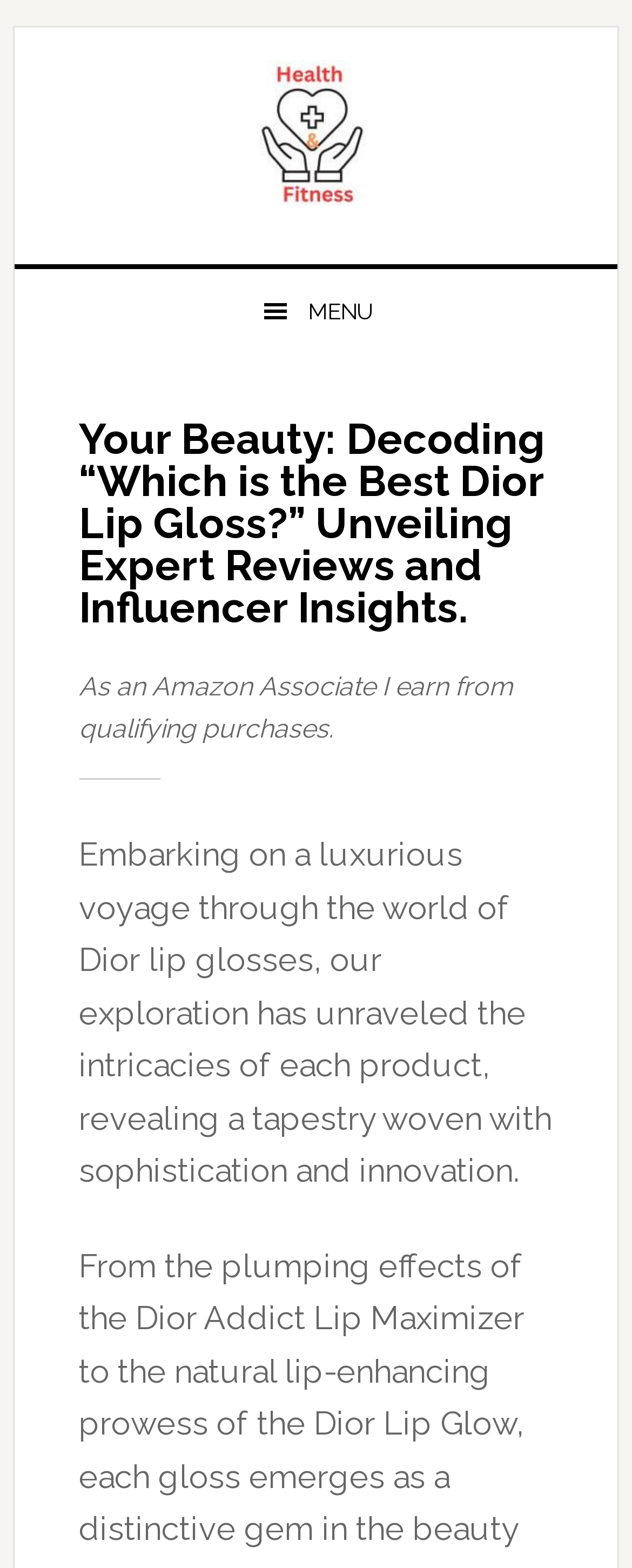What type of products are being compared?
Answer the question in as much detail as possible.

Based on the webpage content, specifically the text 'Embarking on a luxurious voyage through the world of Dior lip glosses...', it is clear that the webpage is comparing different types of Dior lip glosses.